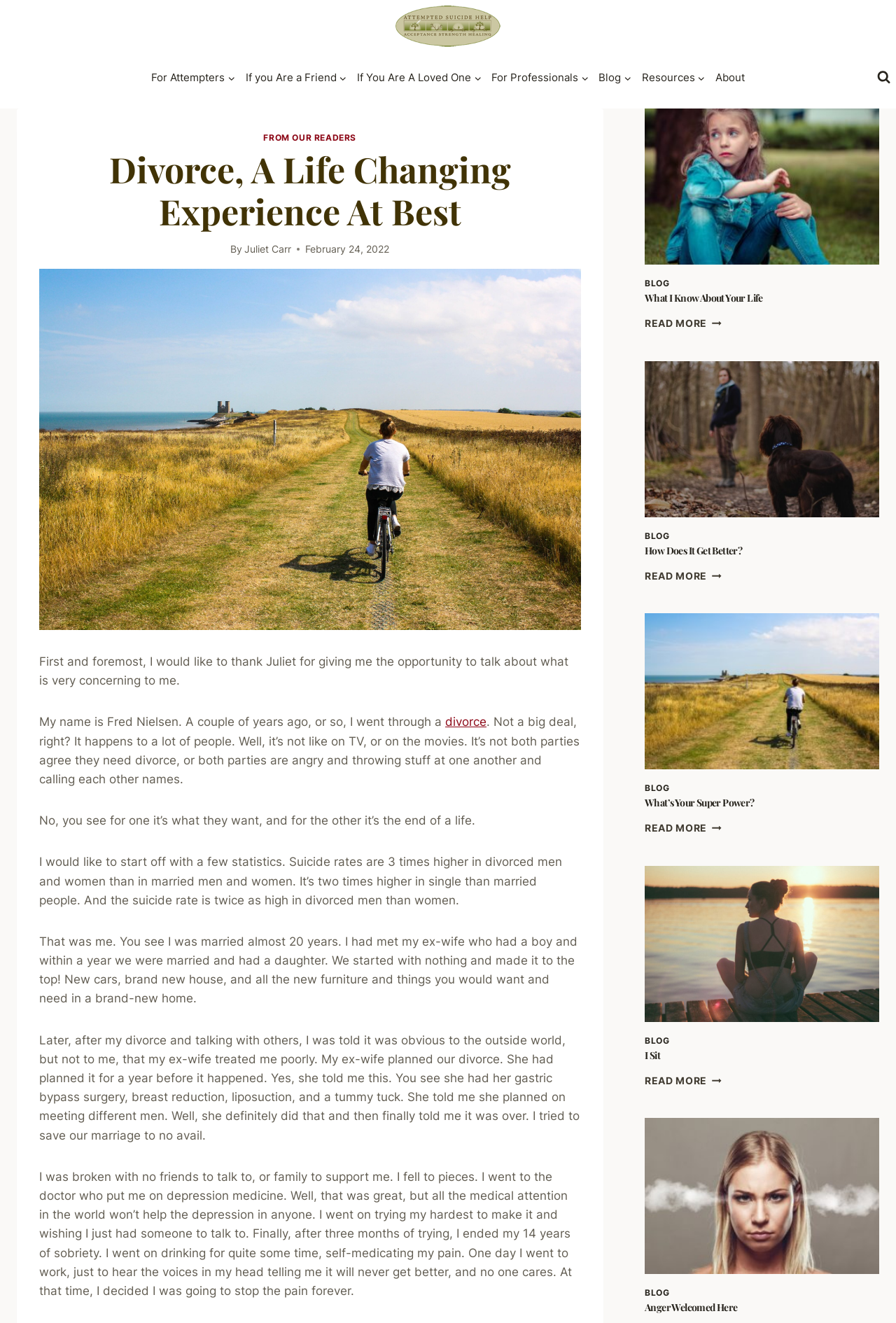Provide a one-word or short-phrase response to the question:
What is the topic of the blog post?

Divorce and suicide